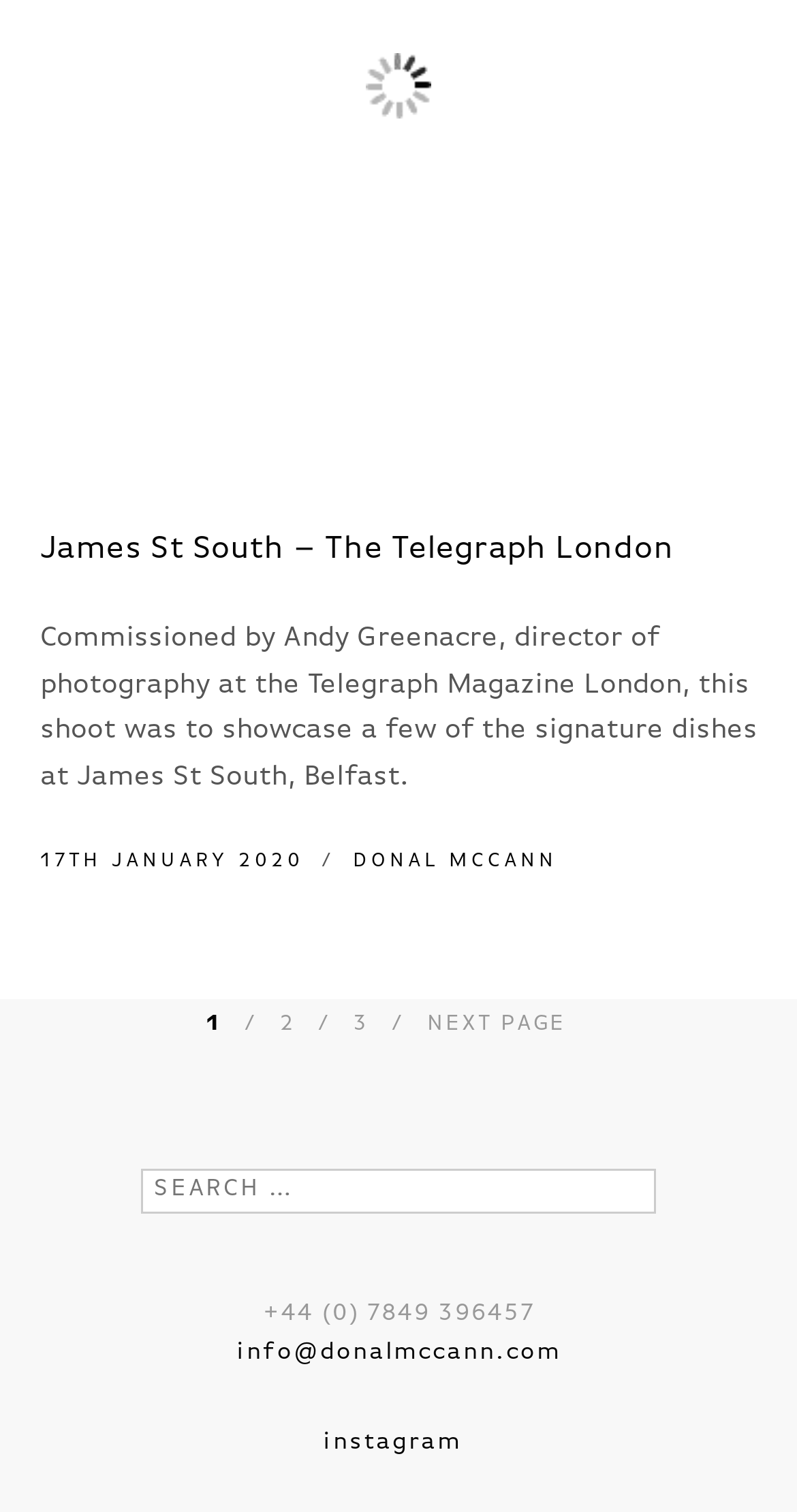Answer in one word or a short phrase: 
Who is the director of photography at the Telegraph Magazine London?

Andy Greenacre